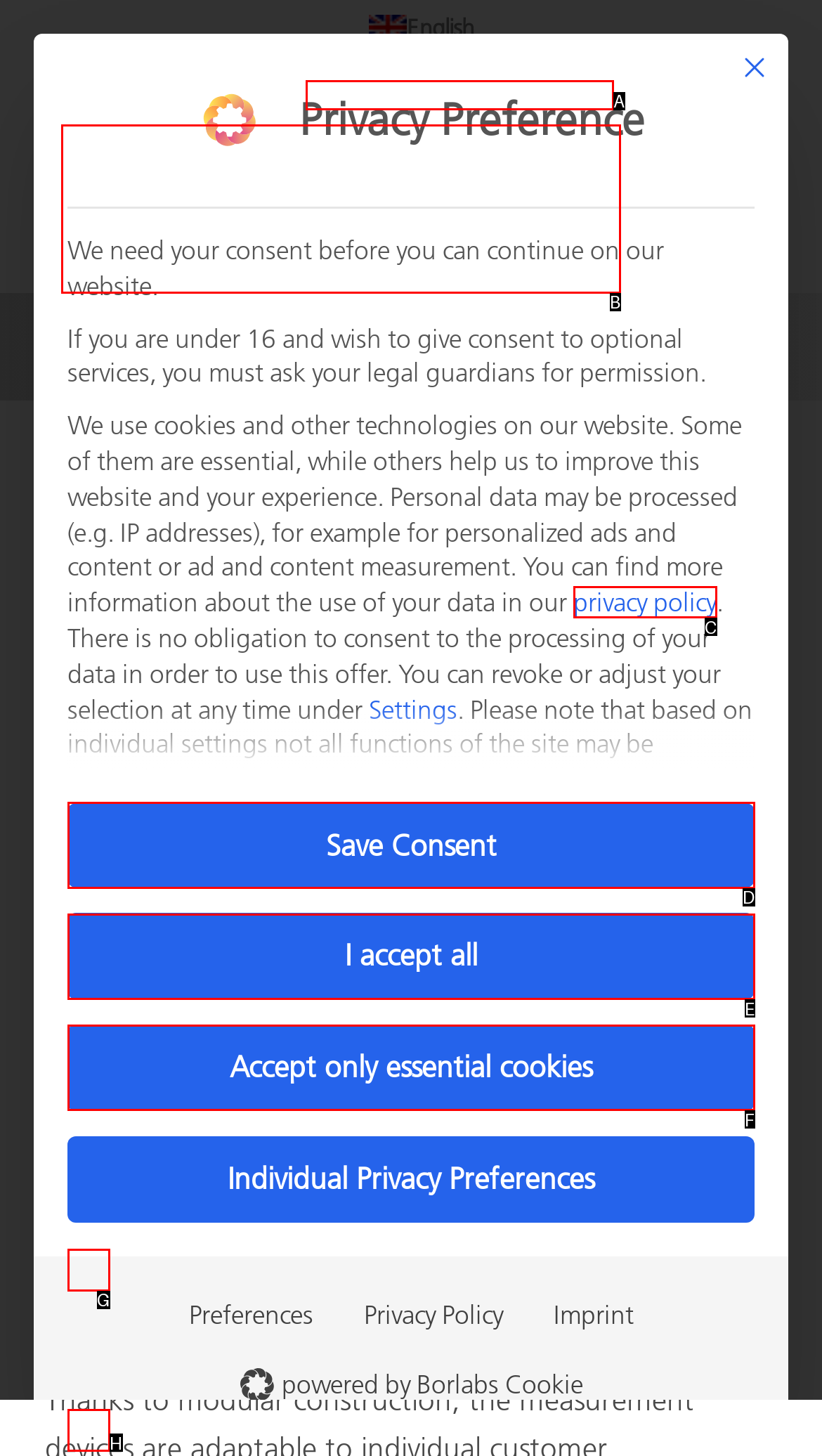Based on the element description: Accept only essential cookies, choose the HTML element that matches best. Provide the letter of your selected option.

F